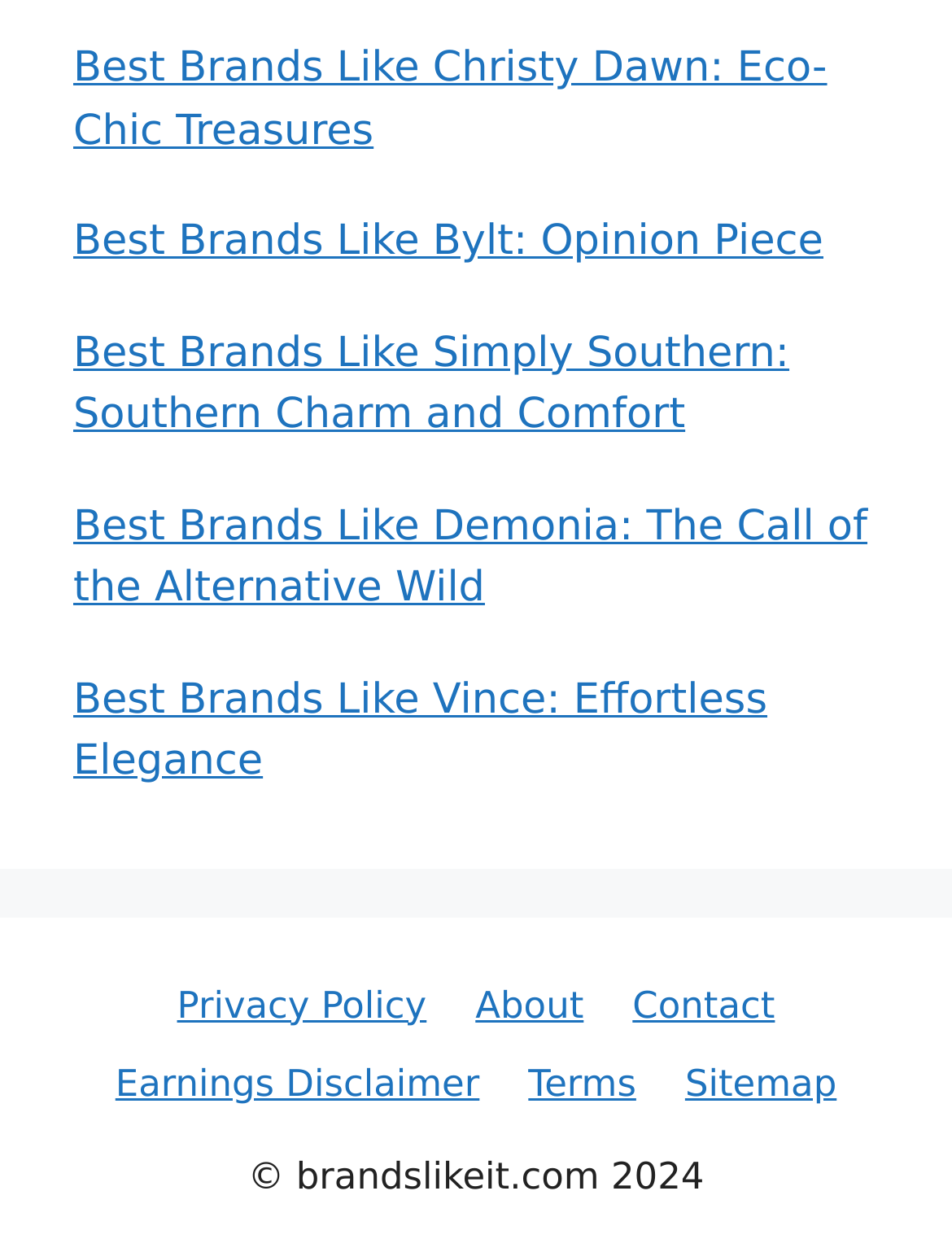Identify the bounding box coordinates for the UI element described as follows: "Sitemap". Ensure the coordinates are four float numbers between 0 and 1, formatted as [left, top, right, bottom].

[0.72, 0.848, 0.879, 0.883]